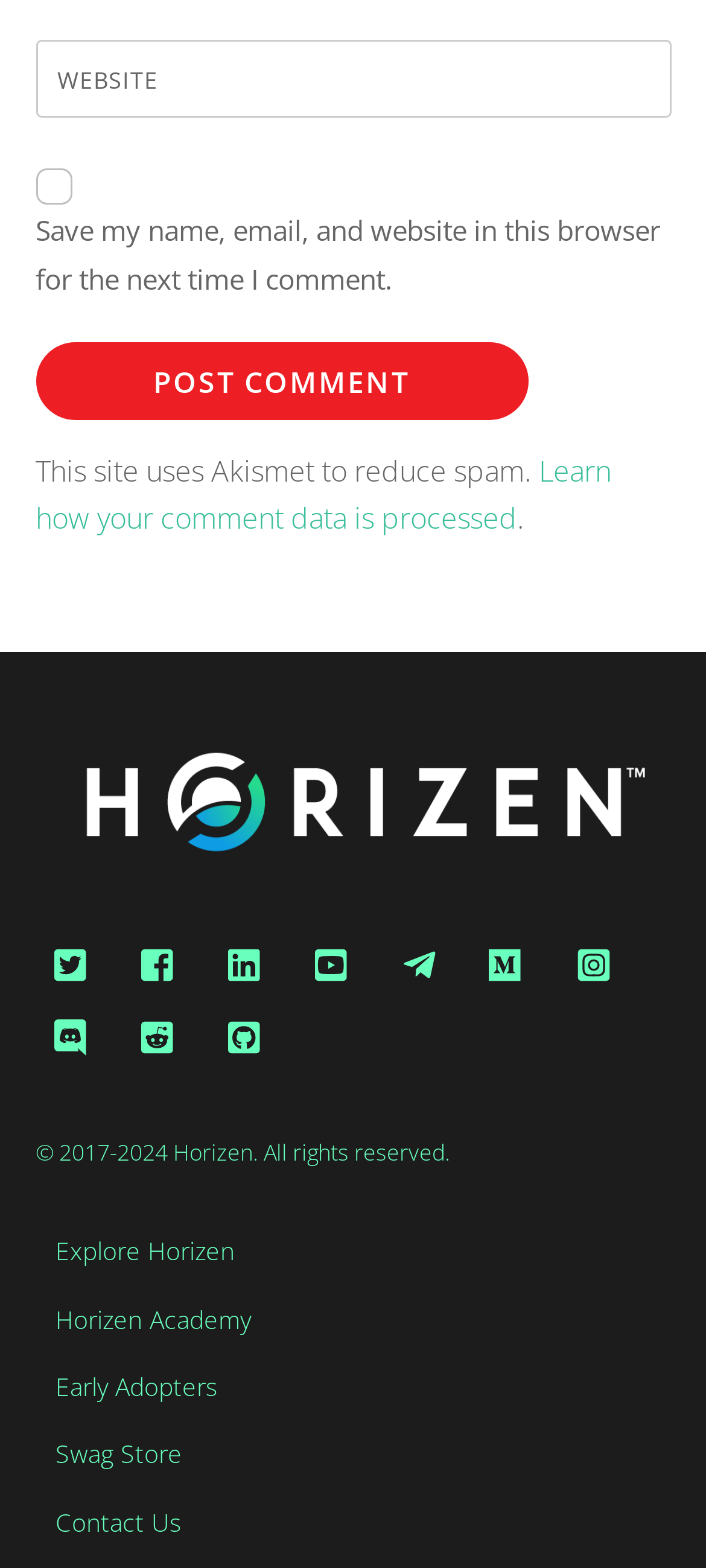Can you give a detailed response to the following question using the information from the image? What is the purpose of the checkbox?

The checkbox is labeled 'Save my name, email, and website in this browser for the next time I comment.' which suggests that its purpose is to save the user's comment data for future use.